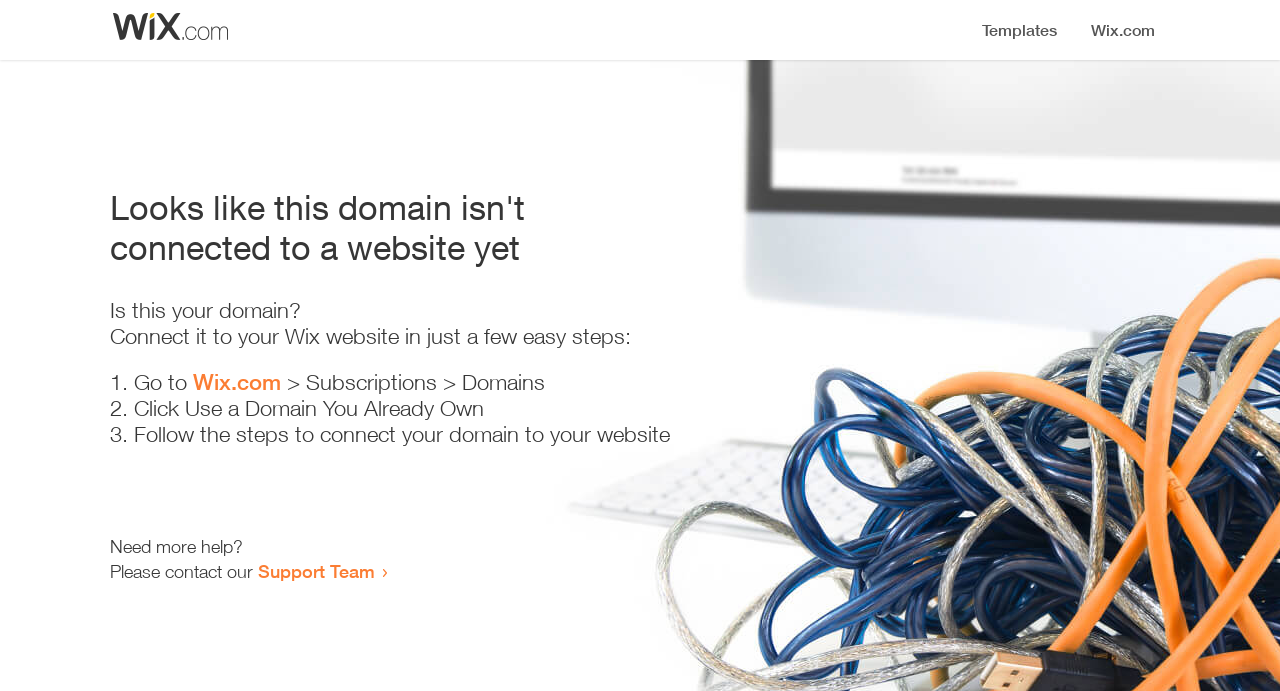Refer to the screenshot and give an in-depth answer to this question: Where should I go to start connecting my domain?

The webpage provides a link to 'Wix.com' in the first step to connect the domain, indicating that I should go to Wix.com to start the process.